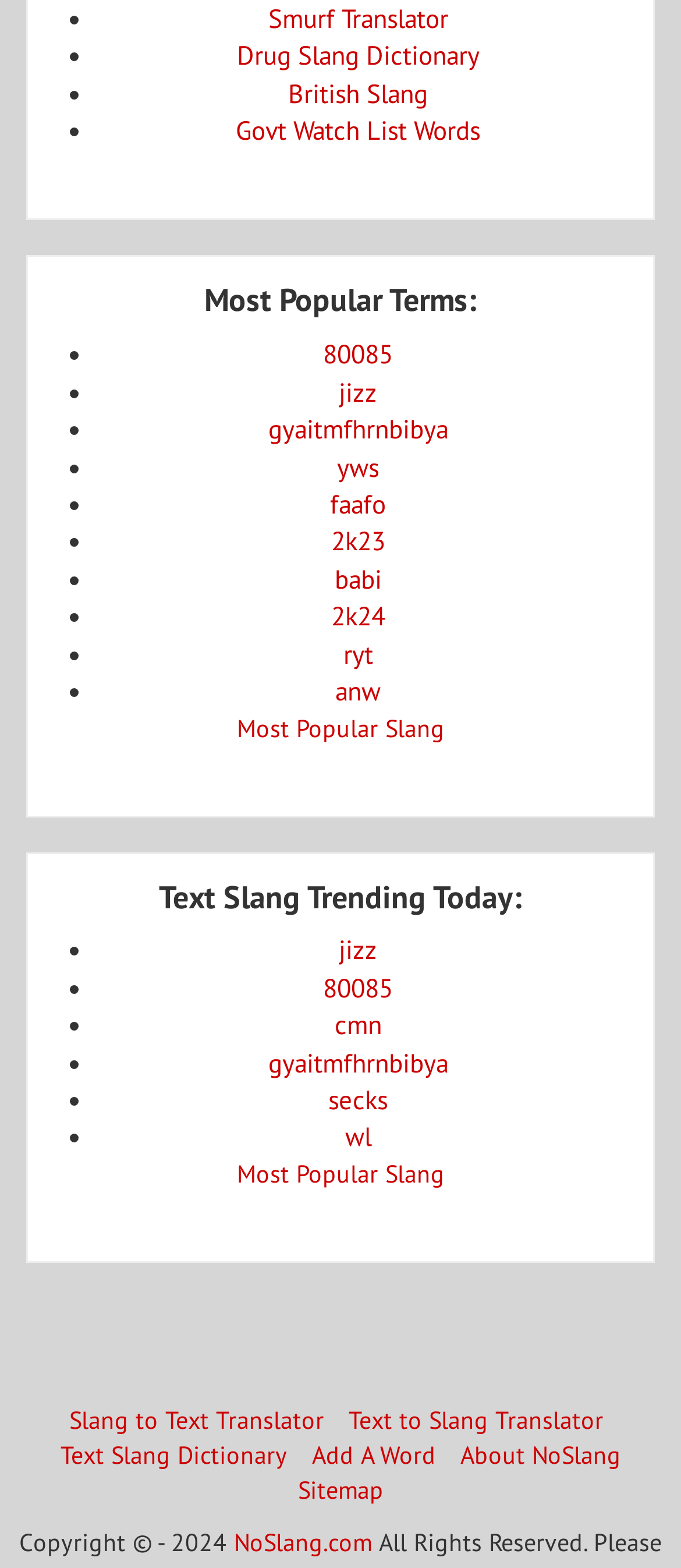Please determine the bounding box coordinates of the element to click in order to execute the following instruction: "Translate 80085". The coordinates should be four float numbers between 0 and 1, specified as [left, top, right, bottom].

[0.474, 0.215, 0.577, 0.236]